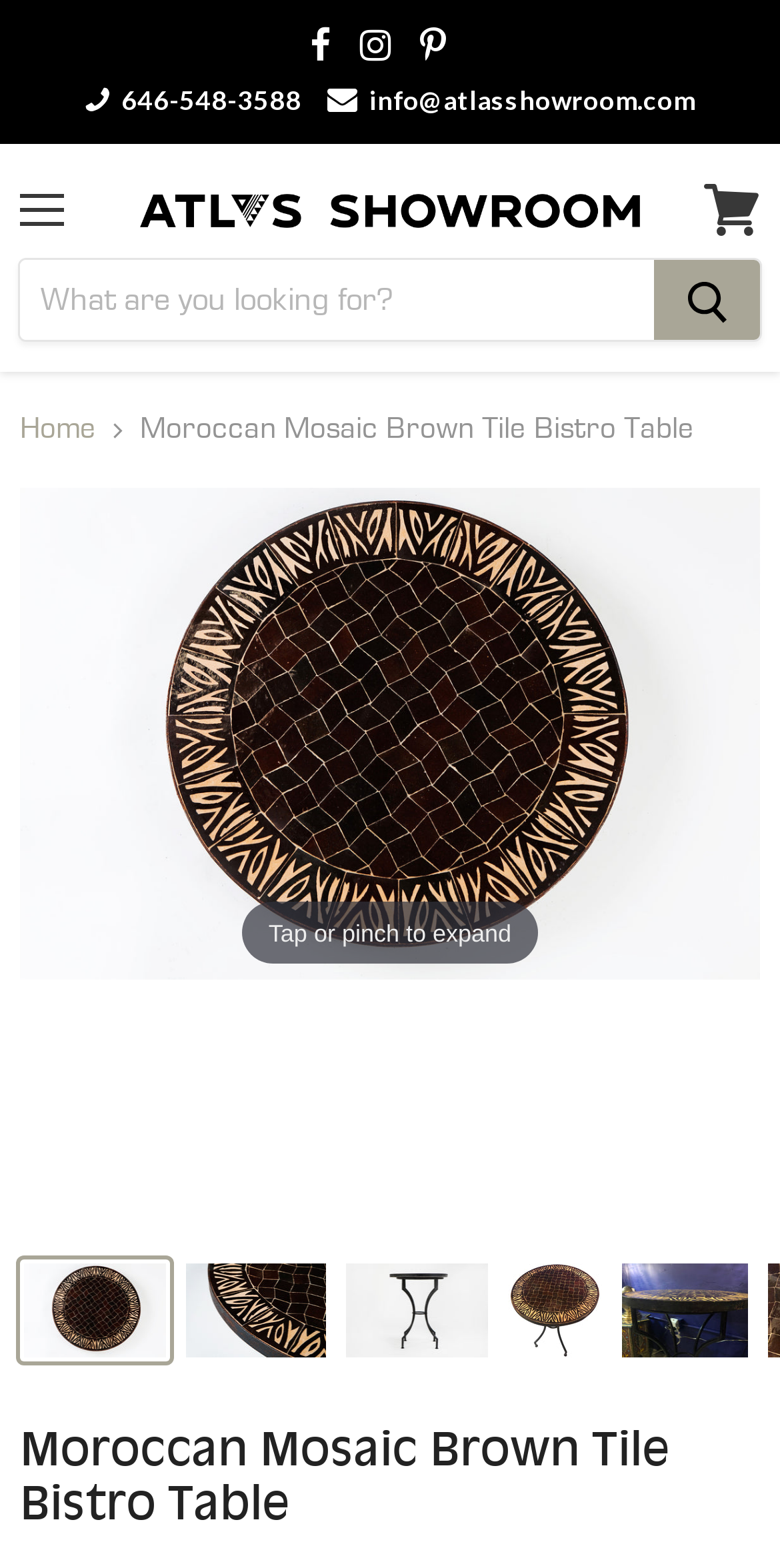Is there a search function?
Based on the image, answer the question with as much detail as possible.

I found the search function by looking at the top of the page, where there is a search box with a 'Search' button. This indicates that the website has a search function.